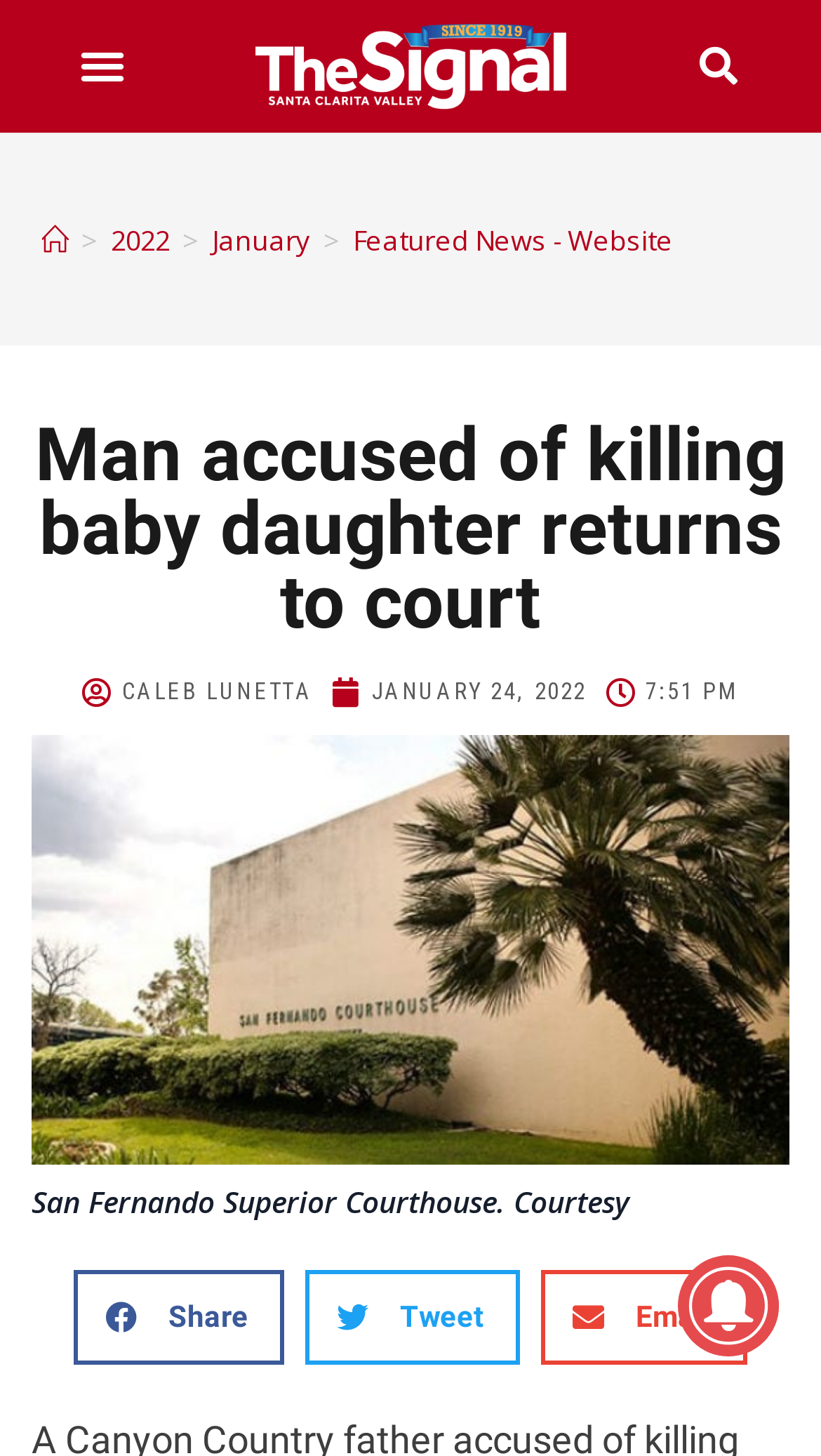Describe all the key features and sections of the webpage thoroughly.

This webpage appears to be a news article about a Canyon Country father, Marcel Taylor, who is accused of killing his 2-month-old daughter and has returned to court. 

At the top left of the page, there is a menu toggle button. Next to it, there is a horizontal navigation bar with links to "Home", "2022", "January", and "Featured News - Website". 

Below the navigation bar, there is a large heading that reads "Man accused of killing baby daughter returns to court". 

On the left side of the page, there is a section with a link to "CALEB LUNETTA" and a timestamp "JANUARY 24, 2022 7:51 PM". 

The main content of the page is an image of the San Fernando Superior Courthouse, accompanied by a figure caption. 

At the bottom of the page, there are three buttons to share the article on Facebook, Twitter, and email, respectively. Each button has a corresponding text label, "Tweet" and "Email", respectively. 

On the bottom right corner of the page, there is a small image, but its content is not specified.